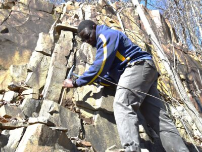What is the purpose of the researcher's activity?
Refer to the image and give a detailed response to the question.

The researcher's activity is part of ongoing efforts to understand climate change impacts and find solutions, highlighting the importance of field research in environmental science.